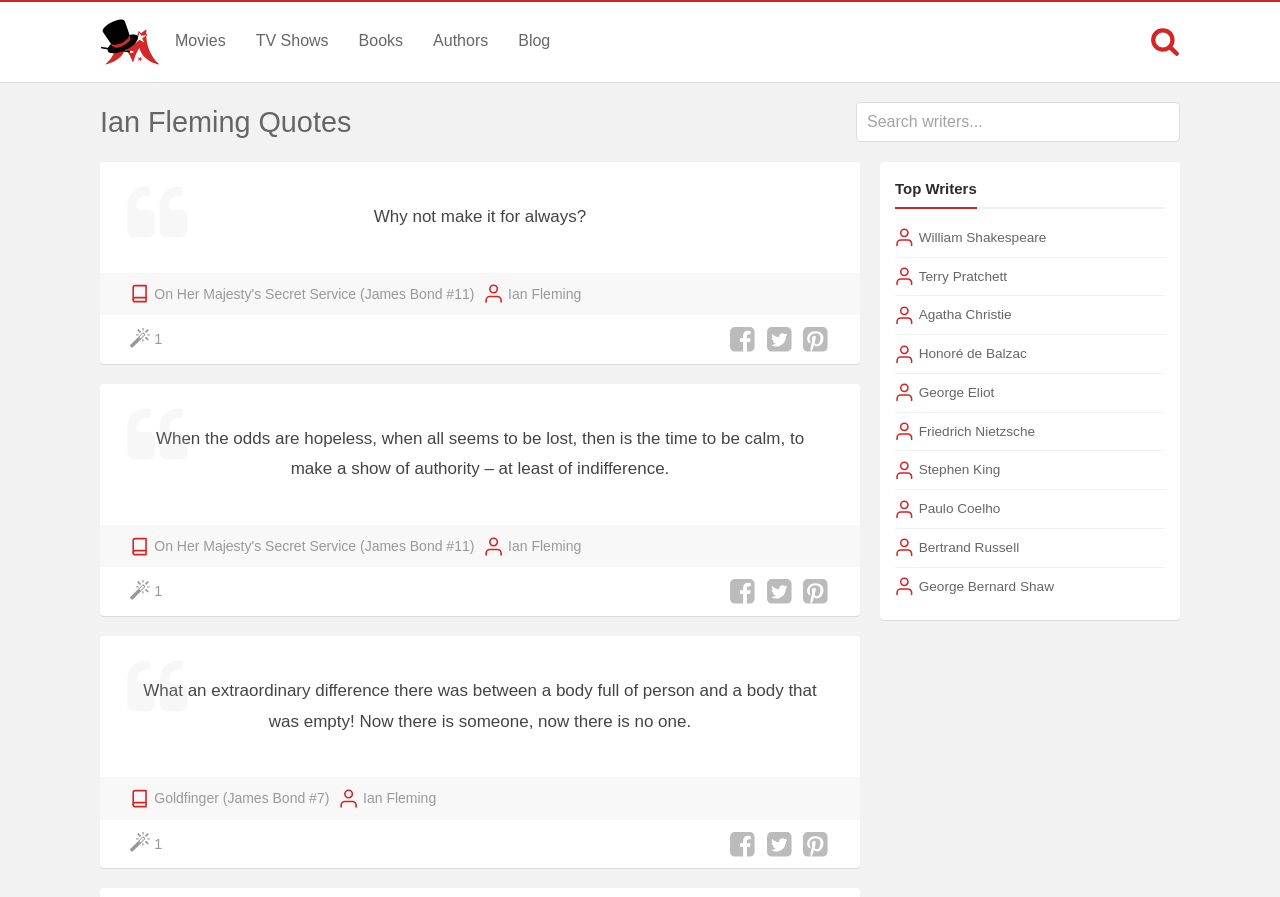Please specify the bounding box coordinates in the format (top-left x, top-left y, bottom-right x, bottom-right y), with all values as floating point numbers between 0 and 1. Identify the bounding box of the UI element described by: Material Suppliers Directory

None